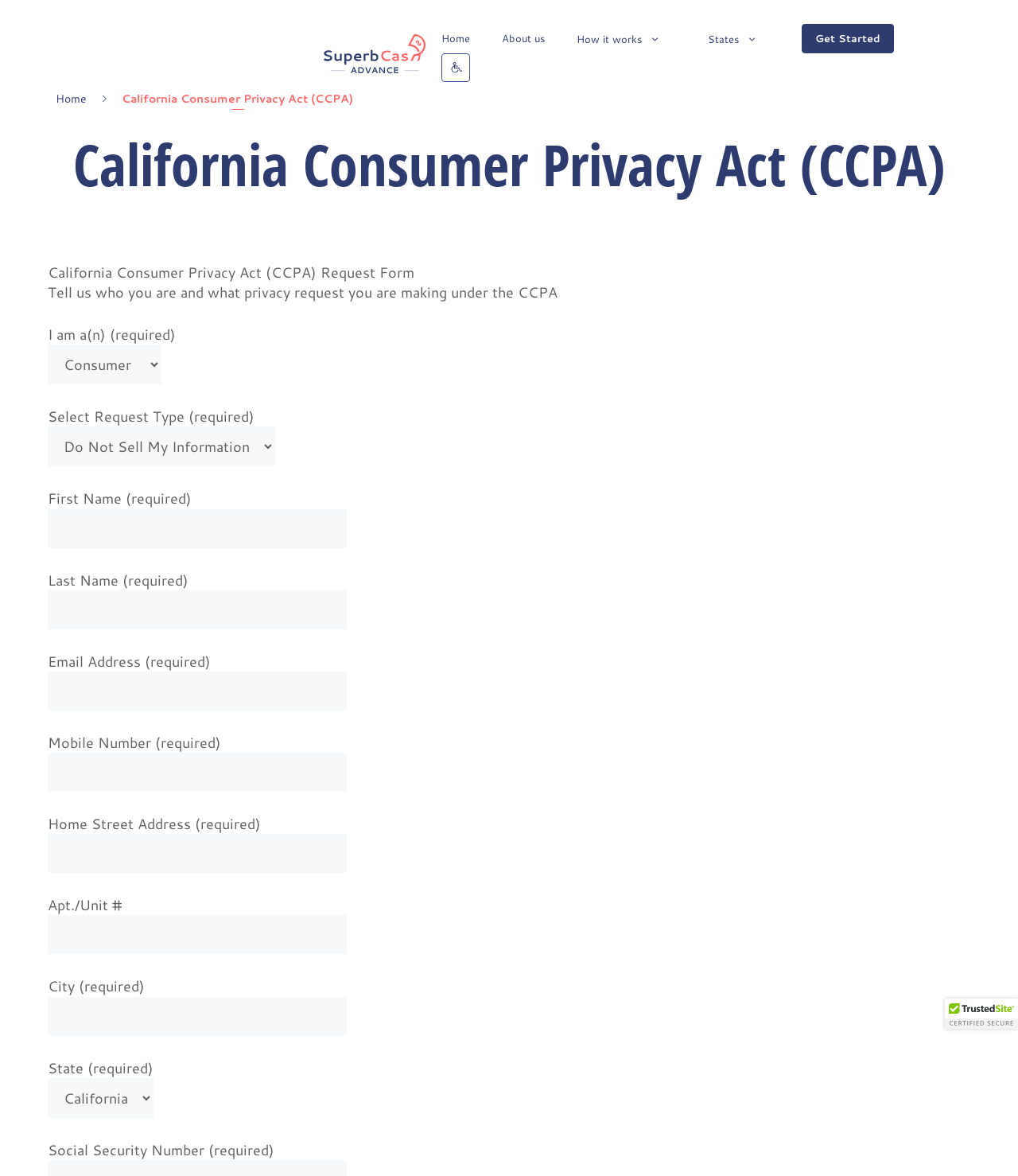Bounding box coordinates are specified in the format (top-left x, top-left y, bottom-right x, bottom-right y). All values are floating point numbers bounded between 0 and 1. Please provide the bounding box coordinate of the region this sentence describes: Get Started

[0.787, 0.02, 0.878, 0.045]